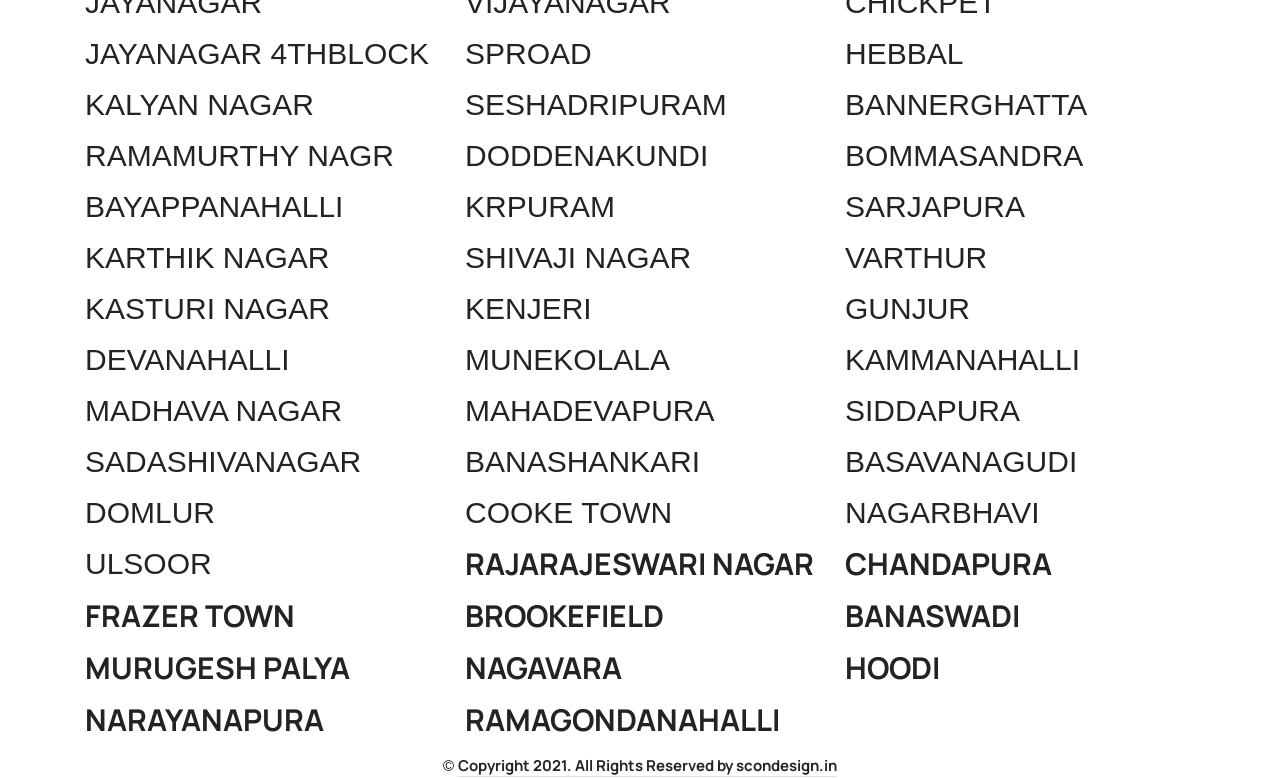Use a single word or phrase to answer the question:
What is the location at the bottom-left of the webpage?

NARAYANAPURA